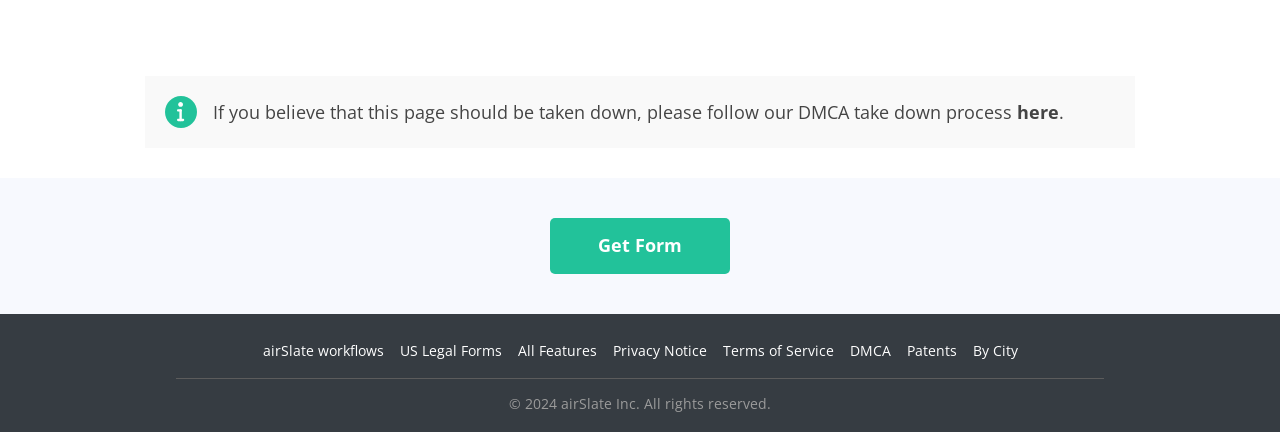Using the description: "By City", identify the bounding box of the corresponding UI element in the screenshot.

[0.76, 0.788, 0.795, 0.832]